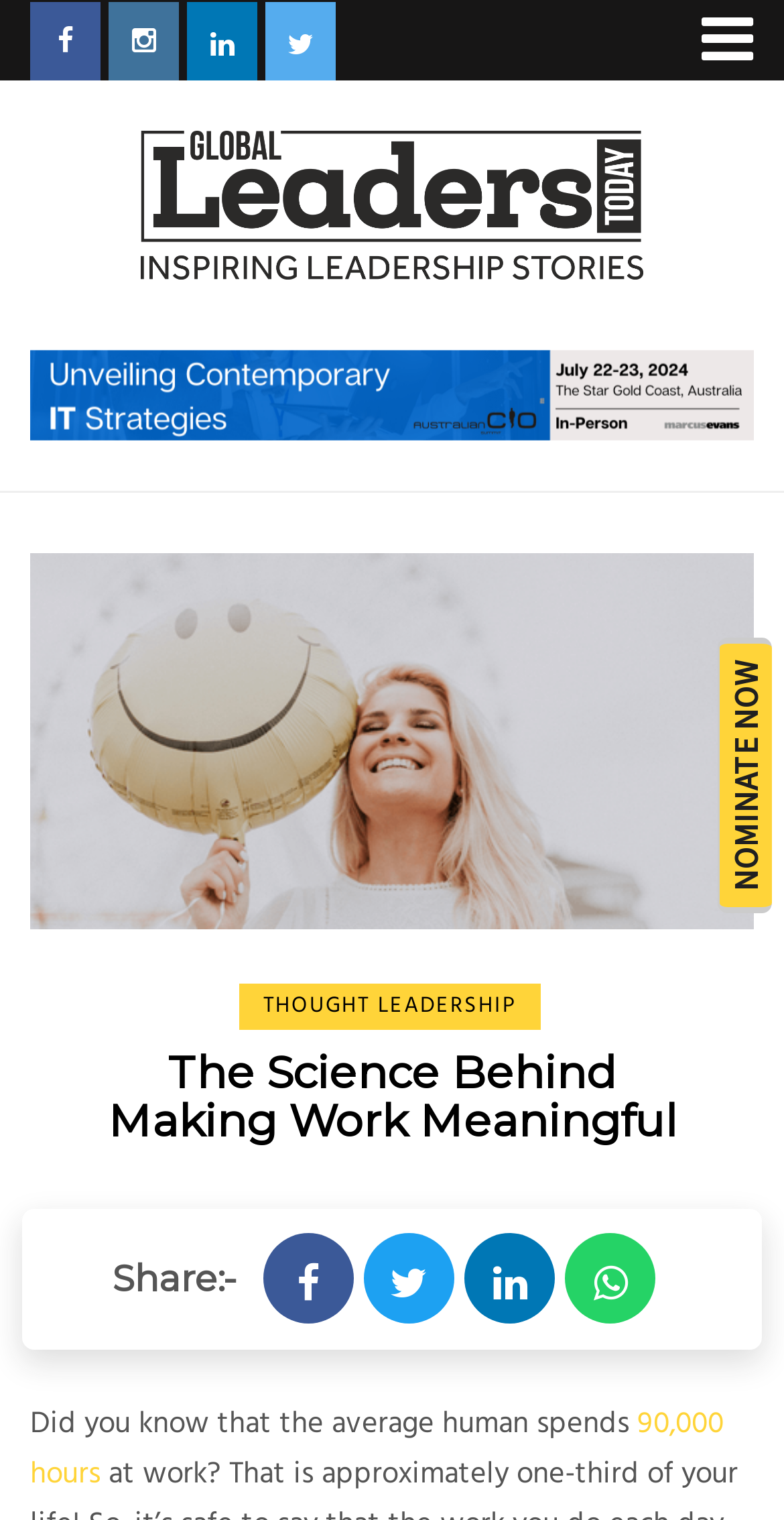What is the approximate position of the 'THOUGHT LEADERSHIP' link?
Based on the image content, provide your answer in one word or a short phrase.

Middle-right